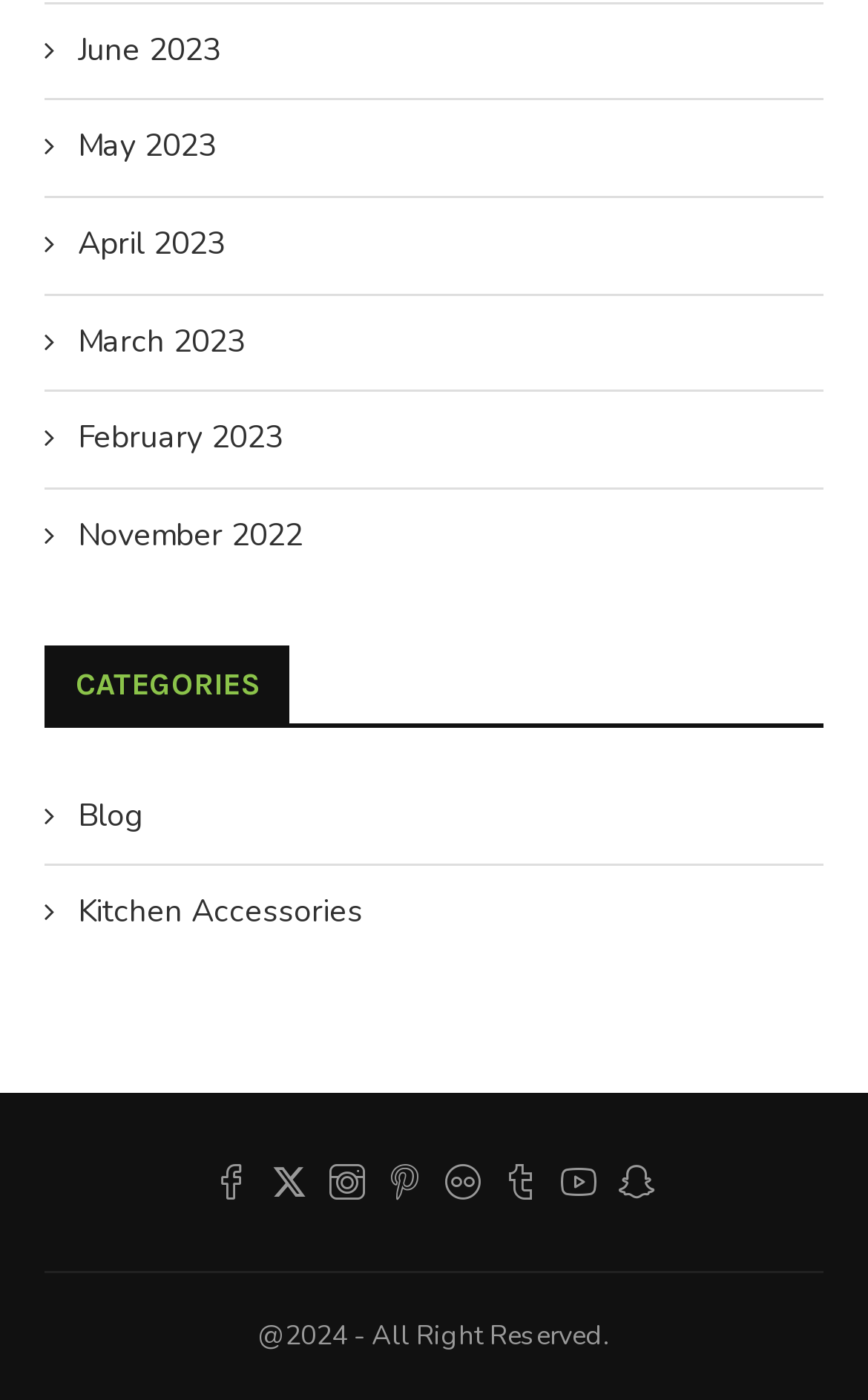What is the purpose of the links in the top section?
Kindly offer a comprehensive and detailed response to the question.

Based on the structure and content of the webpage, I infer that the links in the top section are used to navigate to archives of the webpage's content, organized by month and year.